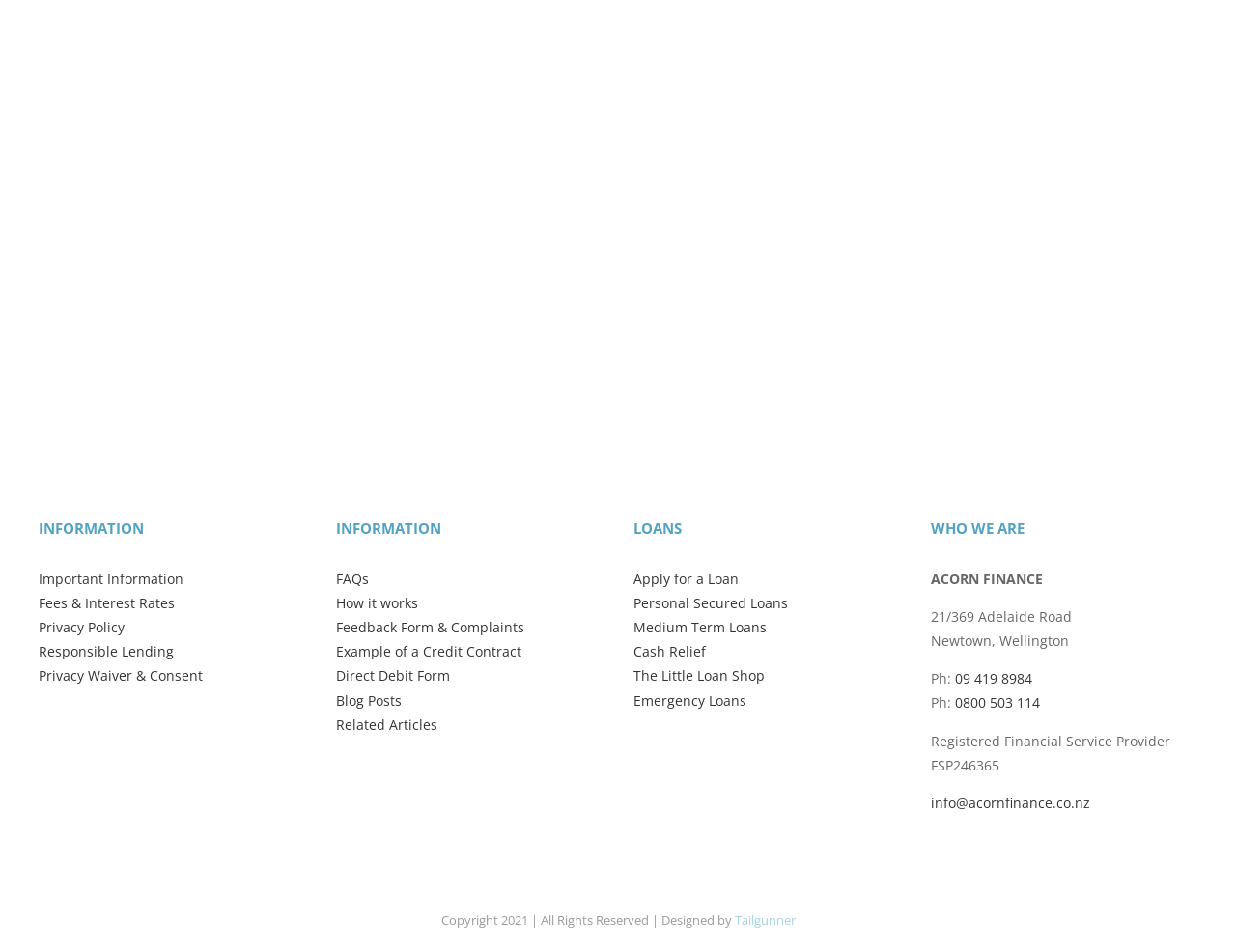Answer the question in a single word or phrase:
How many categories are there on this webpage?

3